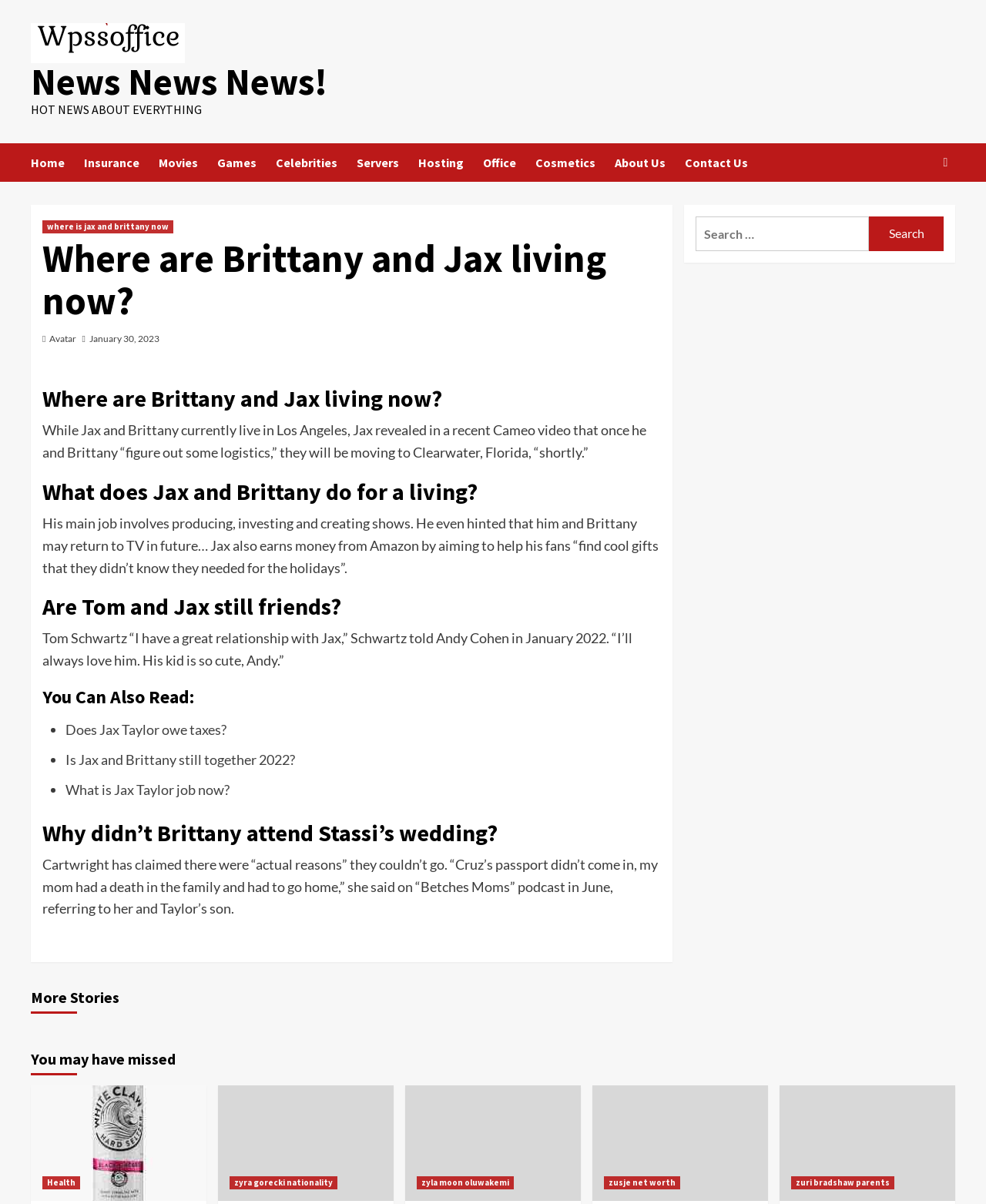From the screenshot, find the bounding box of the UI element matching this description: "Contact Us". Supply the bounding box coordinates in the form [left, top, right, bottom], each a float between 0 and 1.

[0.695, 0.119, 0.778, 0.151]